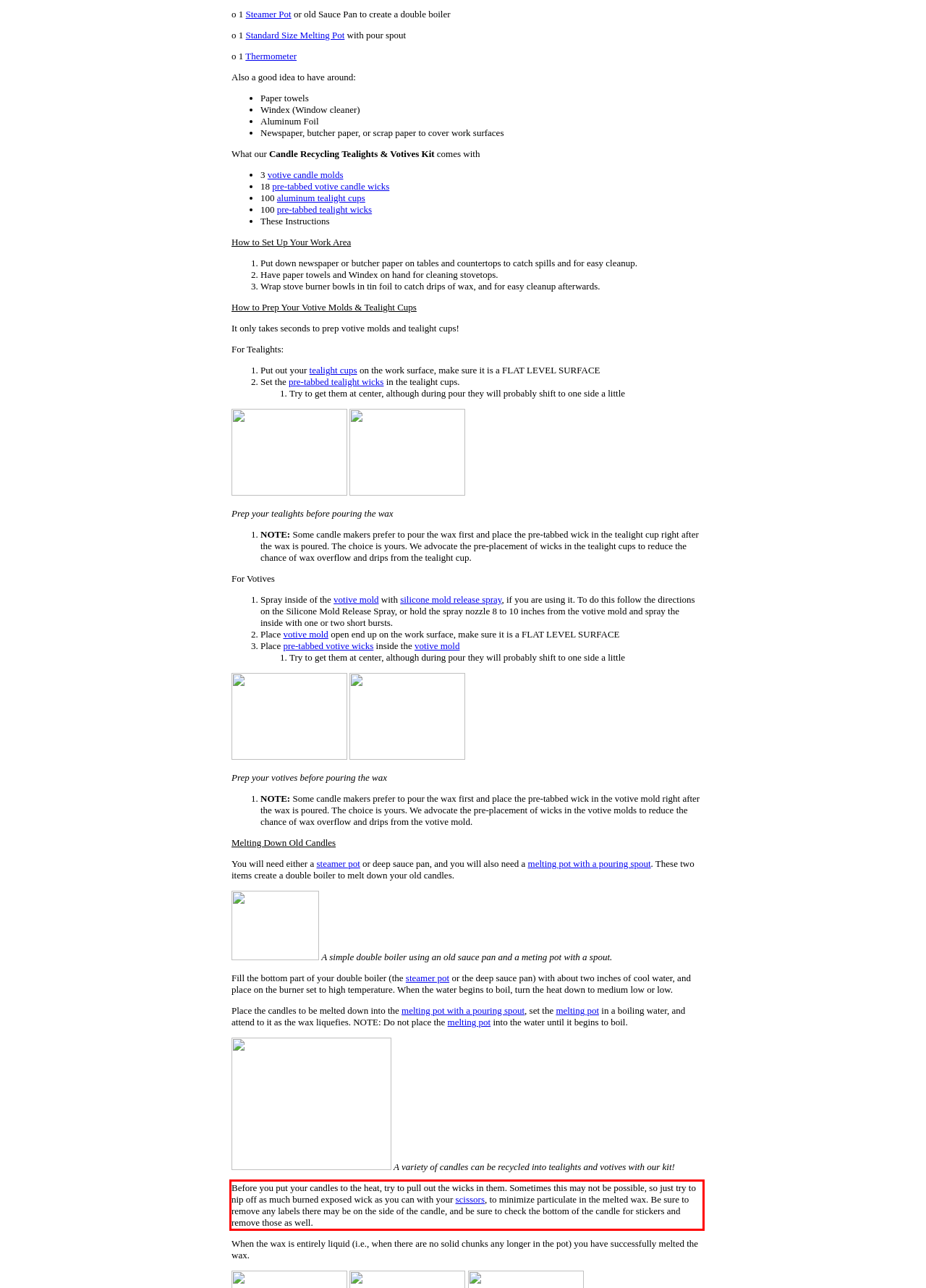You are provided with a screenshot of a webpage that includes a UI element enclosed in a red rectangle. Extract the text content inside this red rectangle.

Before you put your candles to the heat, try to pull out the wicks in them. Sometimes this may not be possible, so just try to nip off as much burned exposed wick as you can with your scissors, to minimize particulate in the melted wax. Be sure to remove any labels there may be on the side of the candle, and be sure to check the bottom of the candle for stickers and remove those as well.